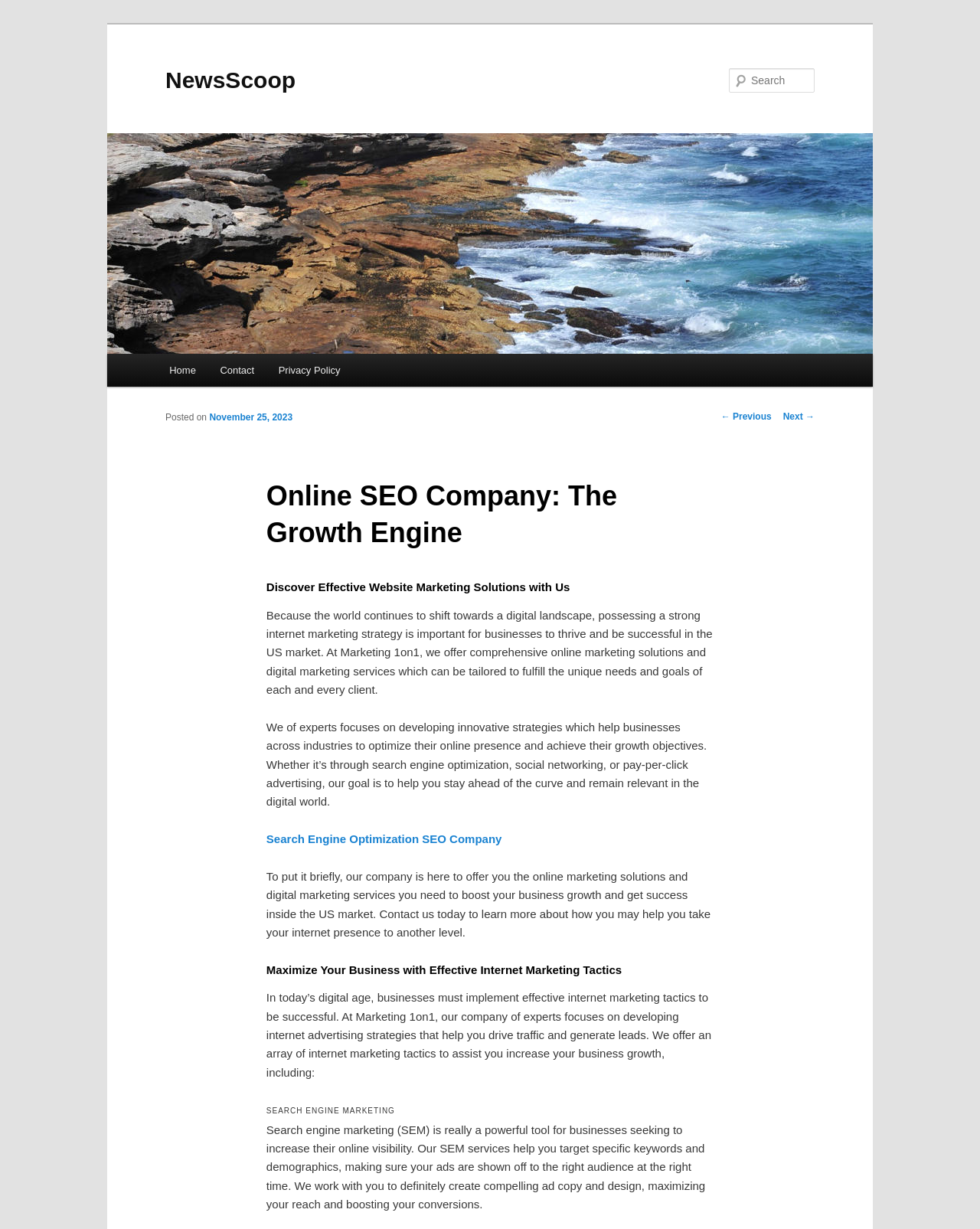Provide the bounding box coordinates of the HTML element described as: "NewsScoop". The bounding box coordinates should be four float numbers between 0 and 1, i.e., [left, top, right, bottom].

[0.169, 0.055, 0.302, 0.075]